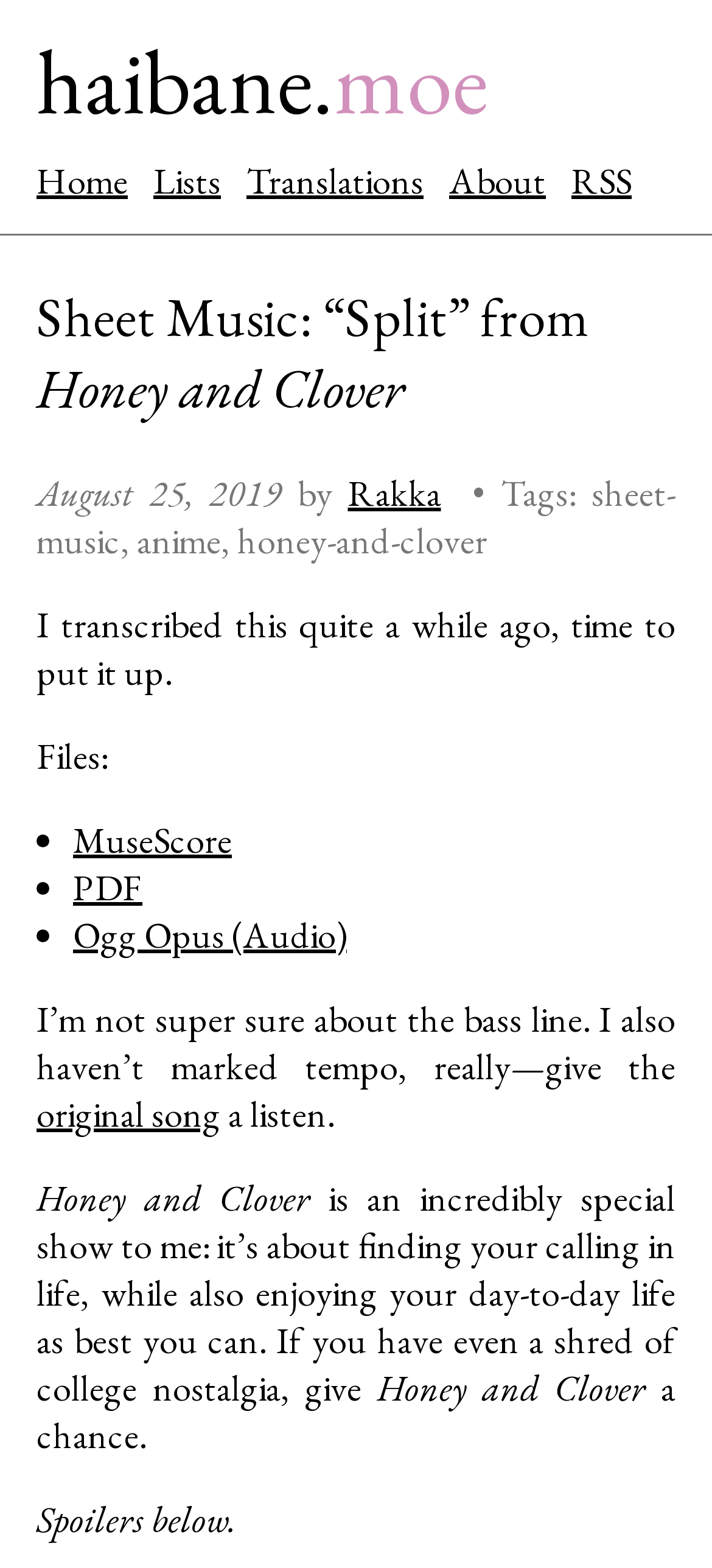How many file formats are available for download?
Ensure your answer is thorough and detailed.

I counted the number of file formats available for download by looking at the list of links under the 'Files:' heading, which includes MuseScore, PDF, and Ogg Opus (Audio), therefore there are 3 file formats available.